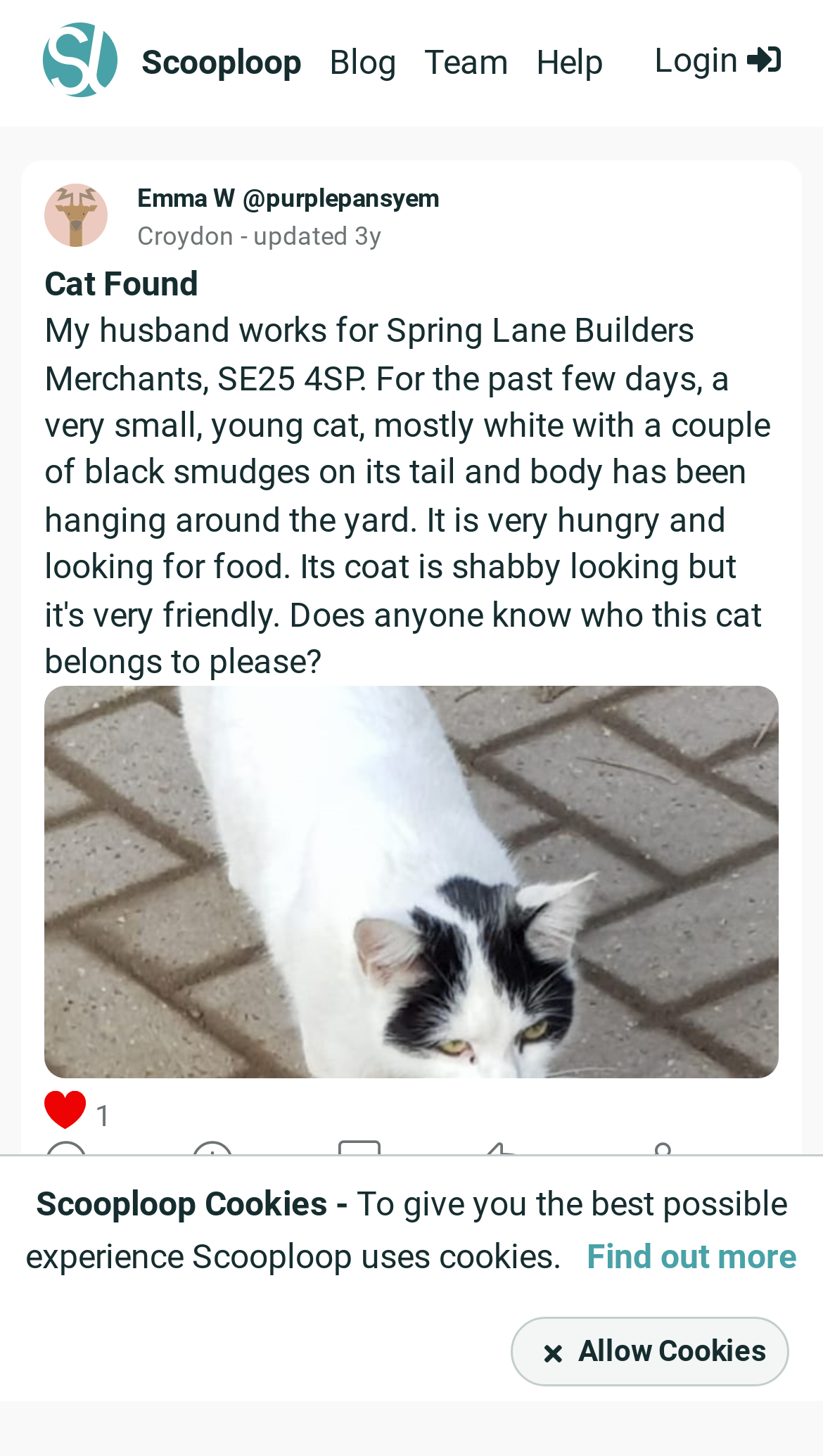Locate the bounding box coordinates of the element that should be clicked to execute the following instruction: "Get Help".

[0.651, 0.028, 0.733, 0.06]